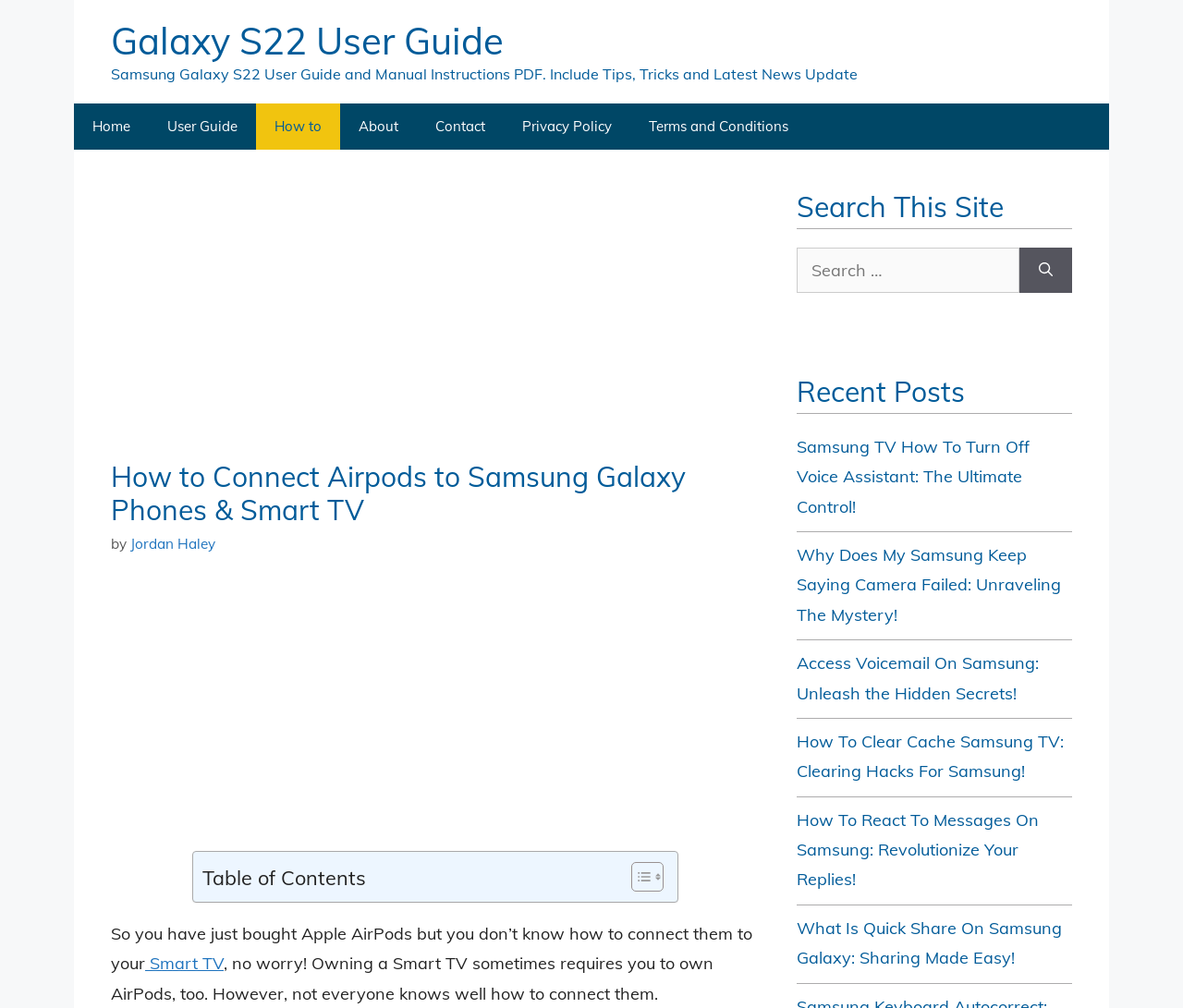Locate the bounding box coordinates of the area you need to click to fulfill this instruction: 'Read the 'How to Connect Airpods to Samsung Galaxy Phones & Smart TV' article'. The coordinates must be in the form of four float numbers ranging from 0 to 1: [left, top, right, bottom].

[0.094, 0.456, 0.642, 0.522]